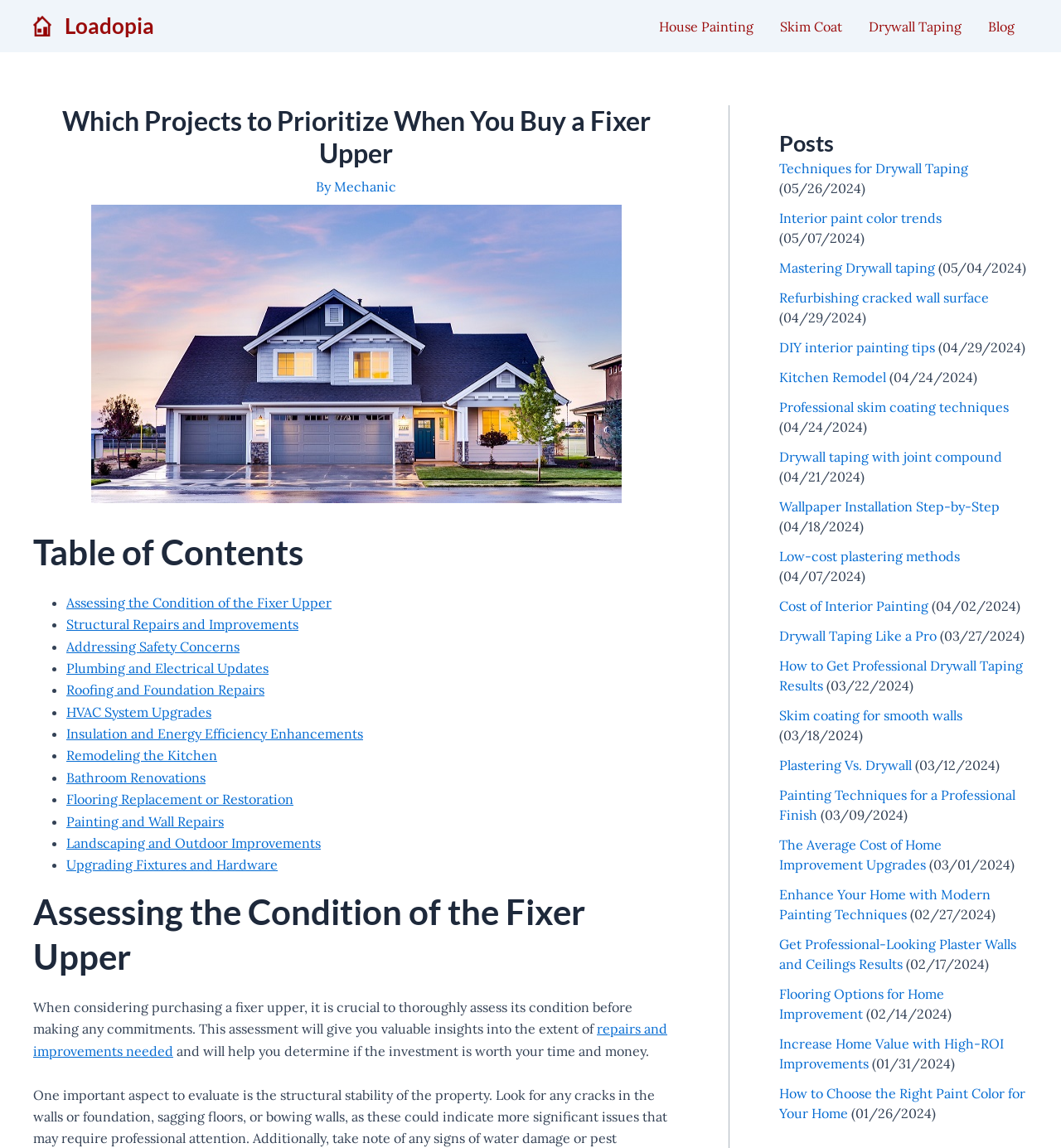Specify the bounding box coordinates of the region I need to click to perform the following instruction: "Explore the blog posts about Drywall Taping". The coordinates must be four float numbers in the range of 0 to 1, i.e., [left, top, right, bottom].

[0.734, 0.139, 0.912, 0.153]